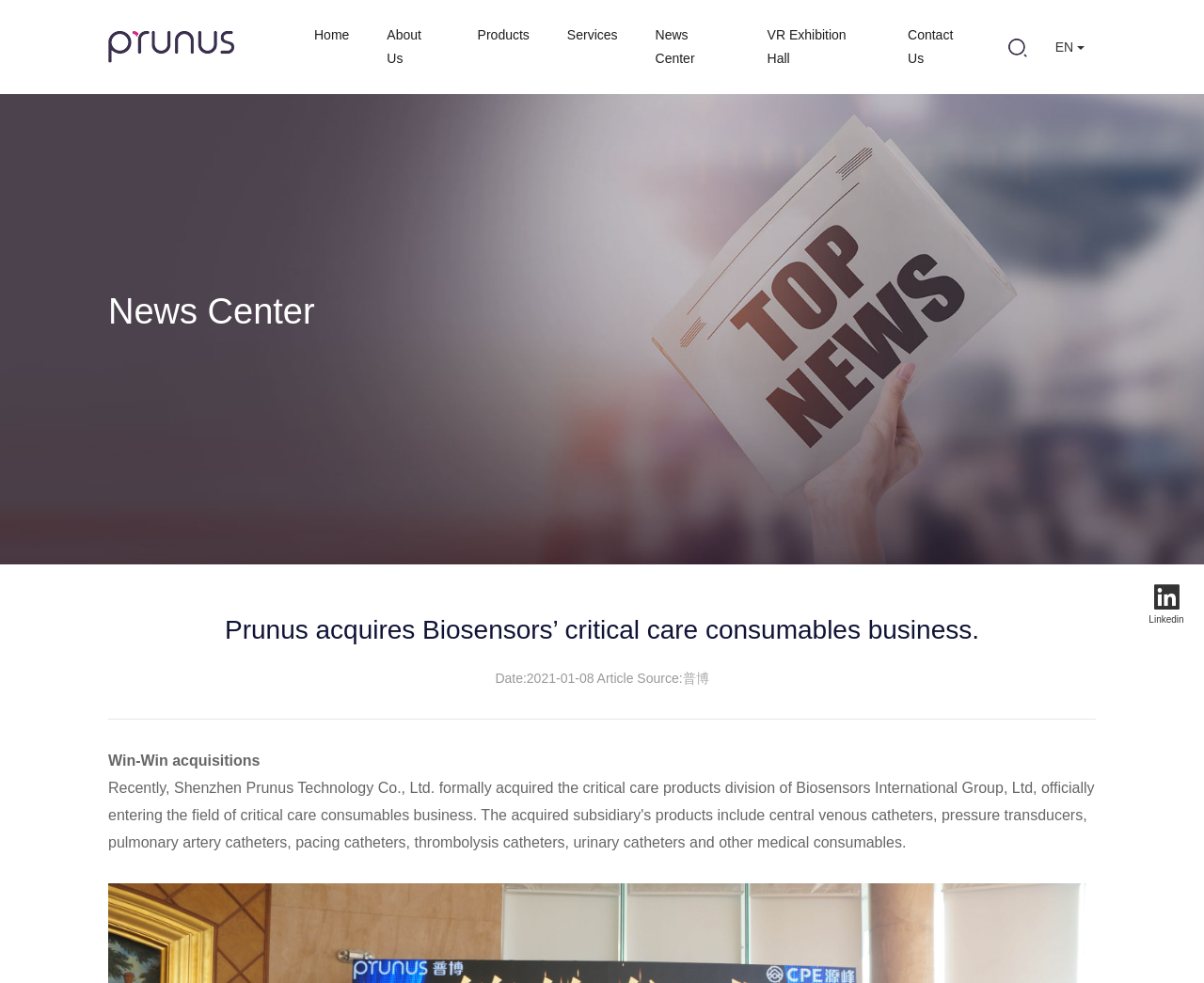Given the following UI element description: "Contact Us", find the bounding box coordinates in the webpage screenshot.

[0.754, 0.028, 0.792, 0.067]